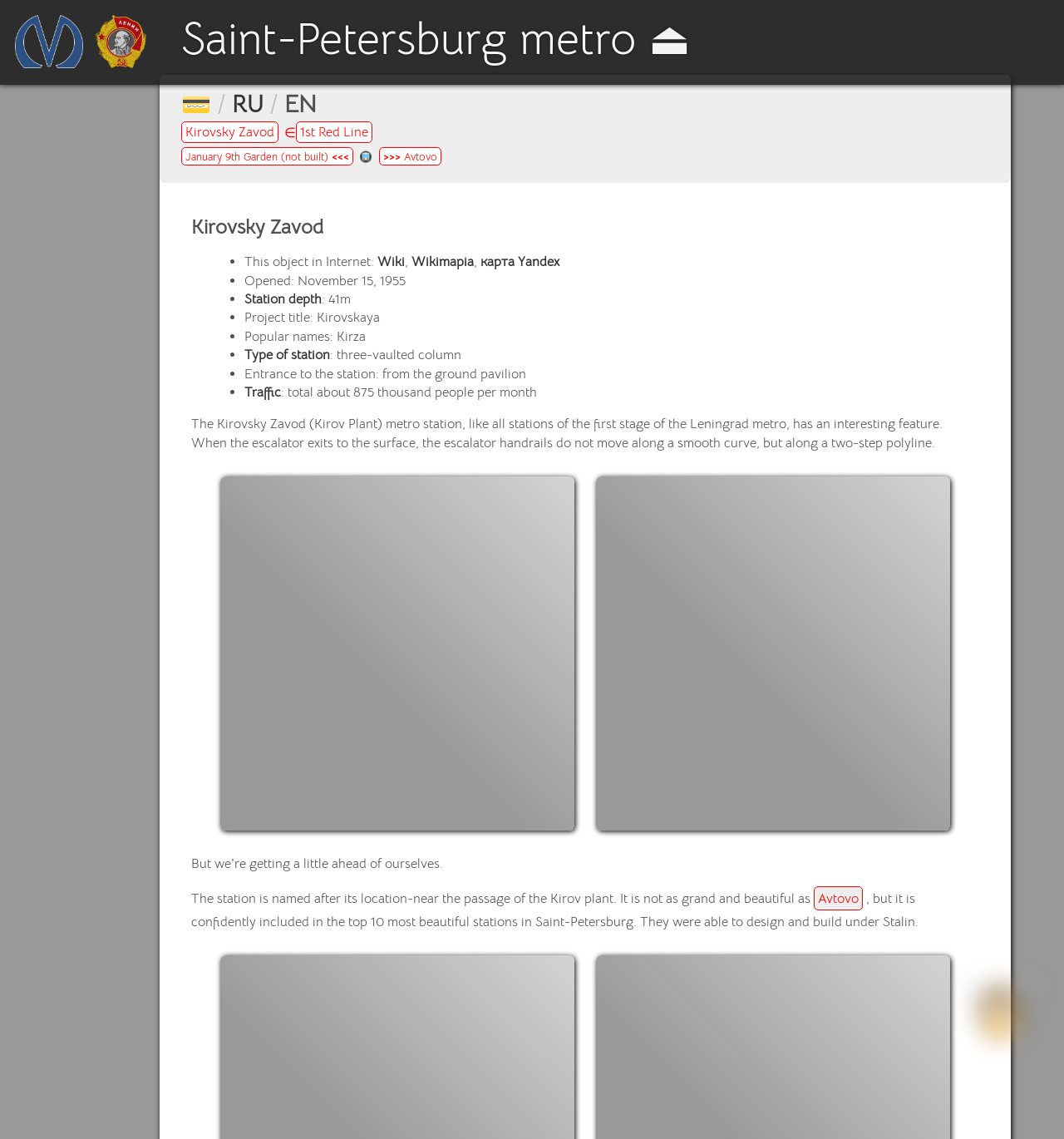What is the name of the plant near which the station is located? From the image, respond with a single word or brief phrase.

Kirov plant